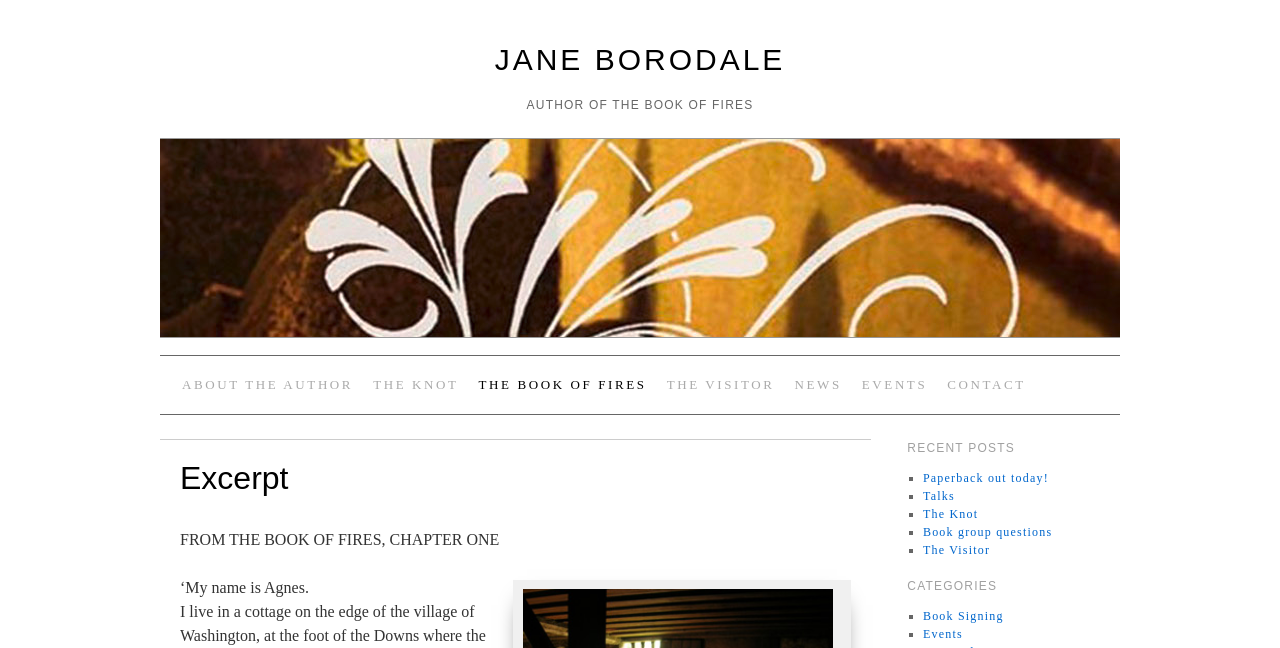What is the chapter being excerpted?
Answer the question with a single word or phrase derived from the image.

Chapter One